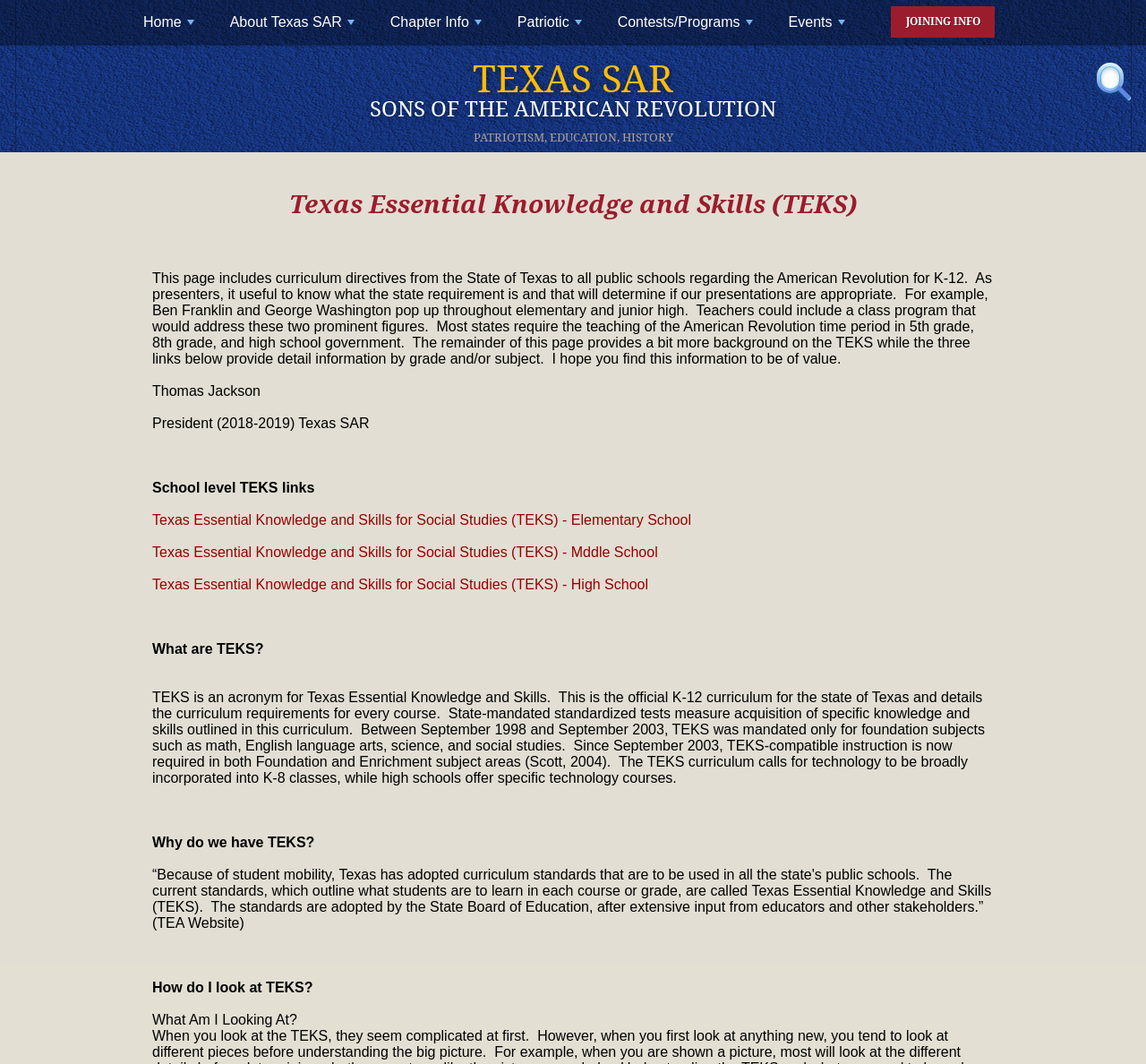Find the bounding box coordinates of the clickable region needed to perform the following instruction: "Search in the search box". The coordinates should be provided as four float numbers between 0 and 1, i.e., [left, top, right, bottom].

[0.961, 0.063, 0.977, 0.083]